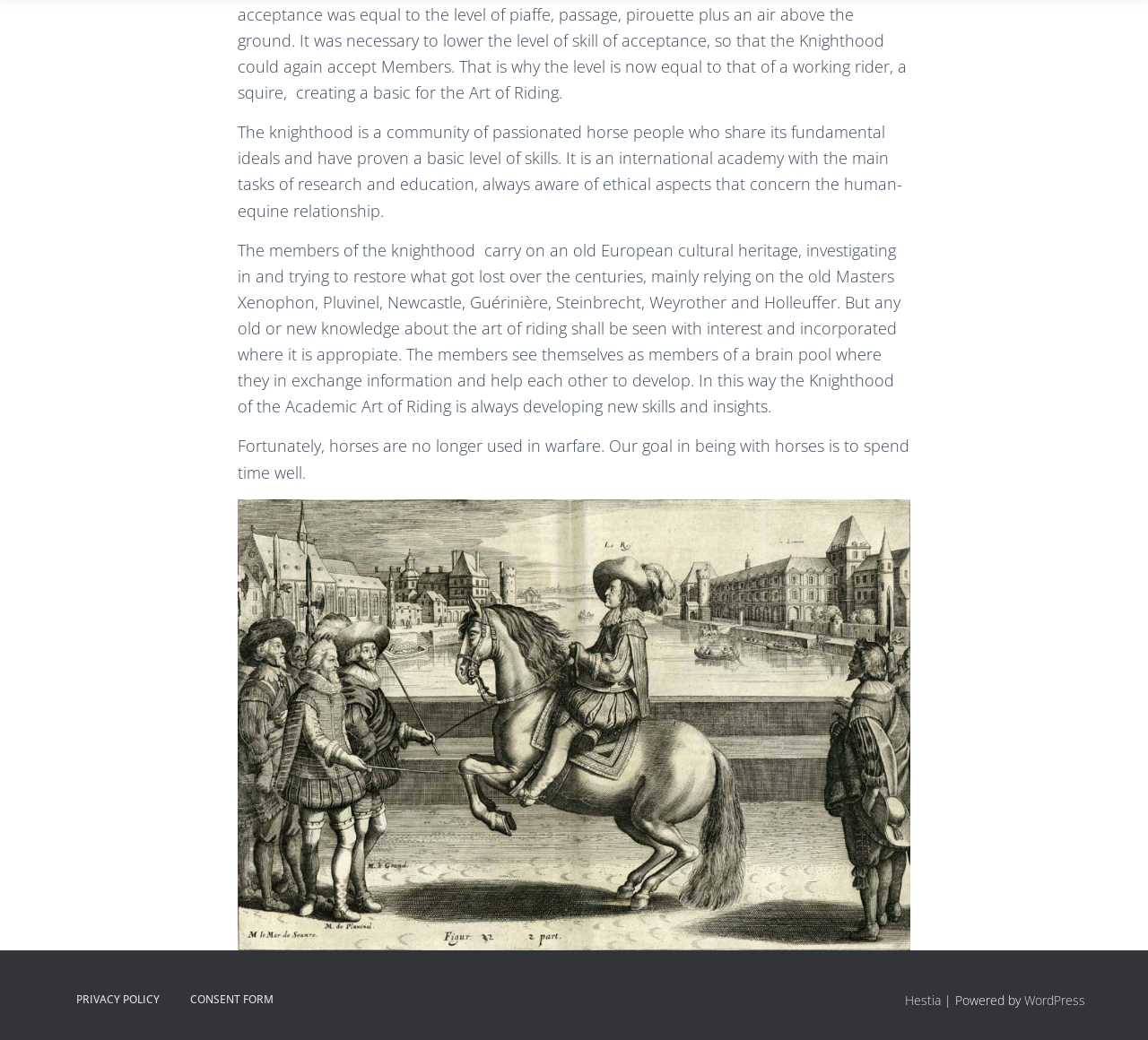Please answer the following question using a single word or phrase: 
What is the purpose of the Knighthood?

To develop new skills and insights